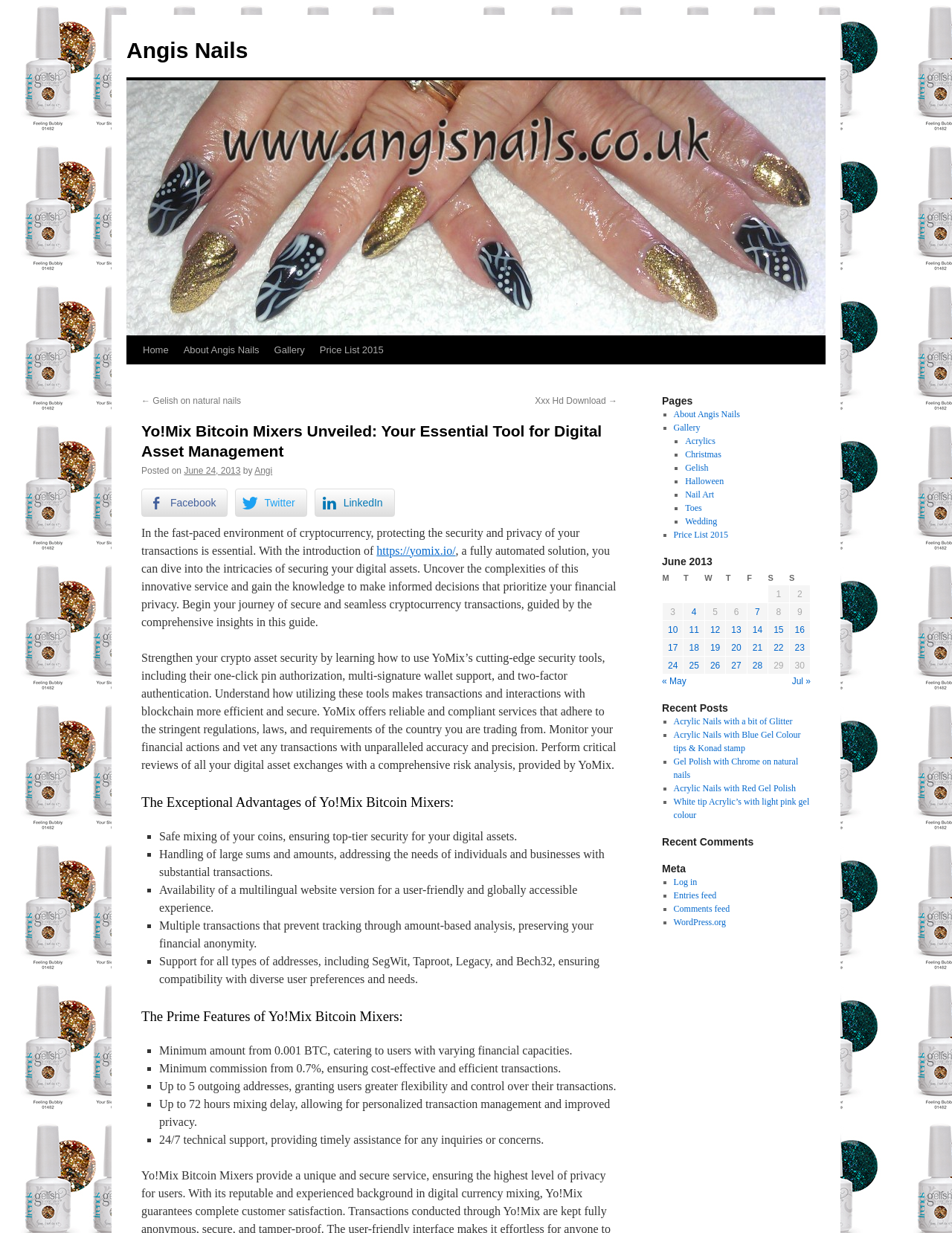Extract the bounding box coordinates of the UI element described: "← Gelish on natural nails". Provide the coordinates in the format [left, top, right, bottom] with values ranging from 0 to 1.

[0.148, 0.321, 0.253, 0.329]